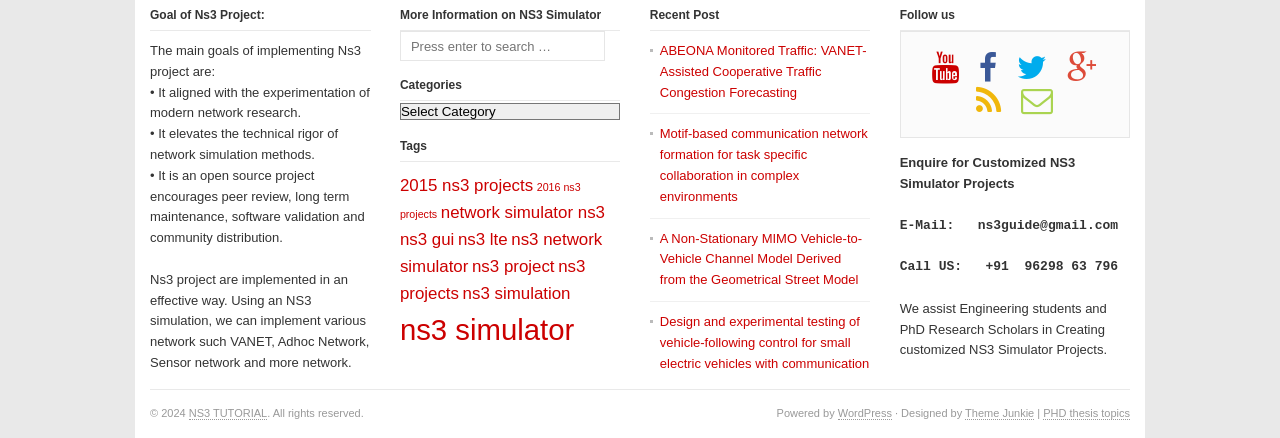From the details in the image, provide a thorough response to the question: What is the email address for customized NS3 simulator projects?

The email address for customized NS3 simulator projects is mentioned in the webpage as 'E-Mail:   ns3guide@gmail.com'.